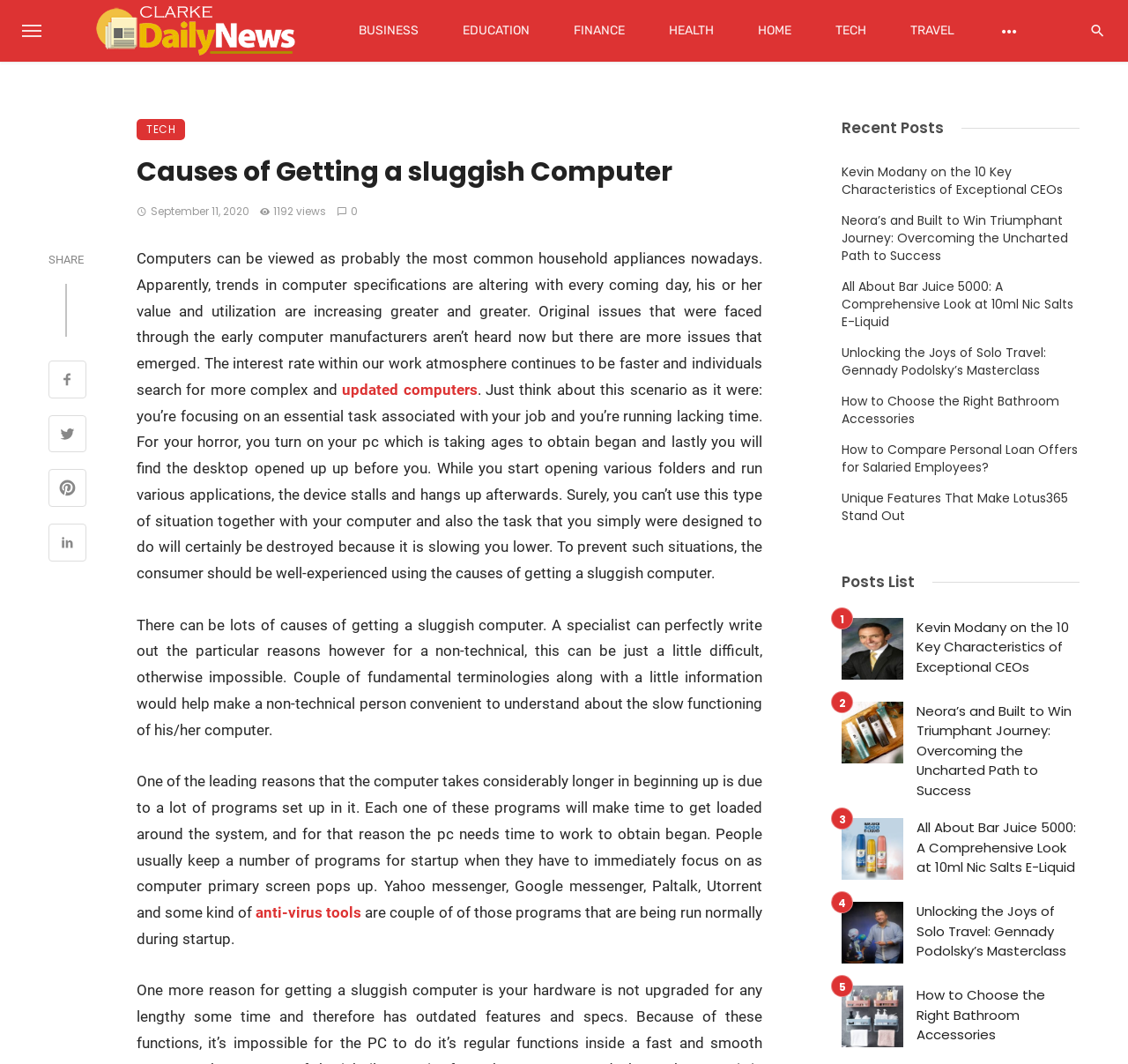Identify the bounding box coordinates of the element to click to follow this instruction: 'Share on Facebook'. Ensure the coordinates are four float values between 0 and 1, provided as [left, top, right, bottom].

[0.043, 0.339, 0.076, 0.378]